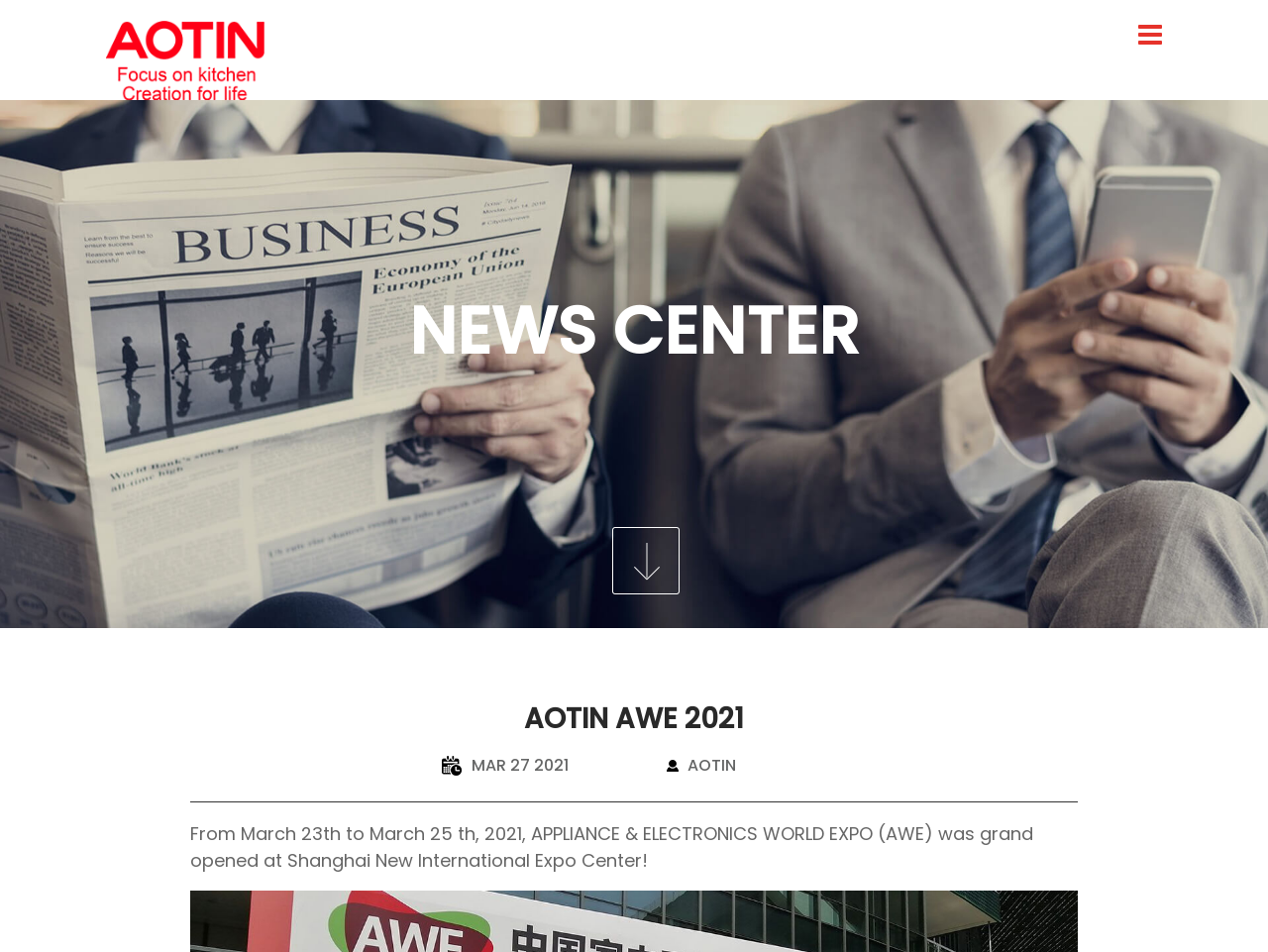Examine the image and give a thorough answer to the following question:
What is the text above the 'MAR 27 2021' heading?

I compared the y1 and y2 coordinates of the elements and found that the 'AOTIN AWE 2021' heading is above the 'MAR 27 2021' heading, so the text above the 'MAR 27 2021' heading is 'AOTIN AWE 2021'.